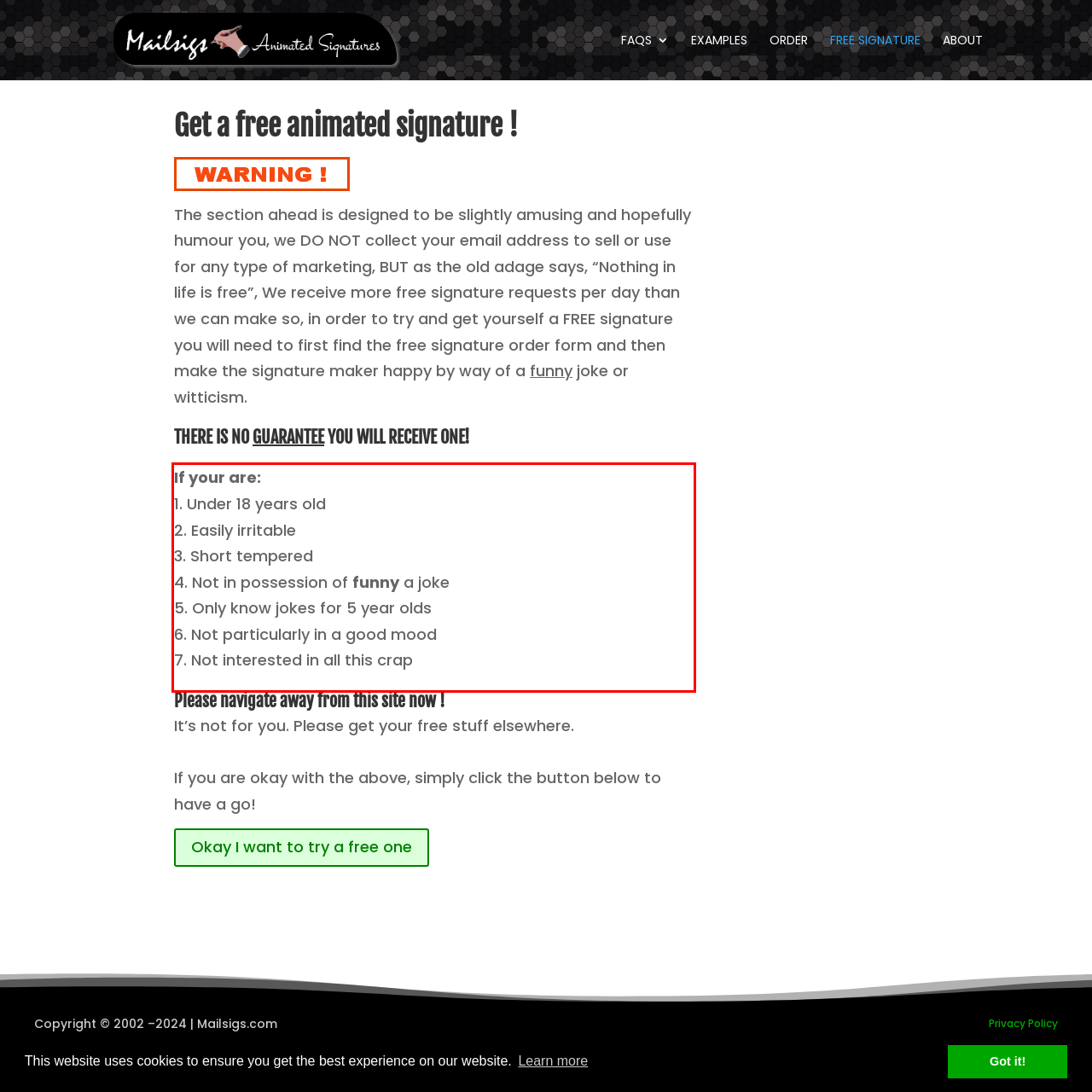Analyze the screenshot of a webpage where a red rectangle is bounding a UI element. Extract and generate the text content within this red bounding box.

If your are: 1. Under 18 years old 2. Easily irritable 3. Short tempered 4. Not in possession of funny a joke 5. Only know jokes for 5 year olds 6. Not particularly in a good mood 7. Not interested in all this crap